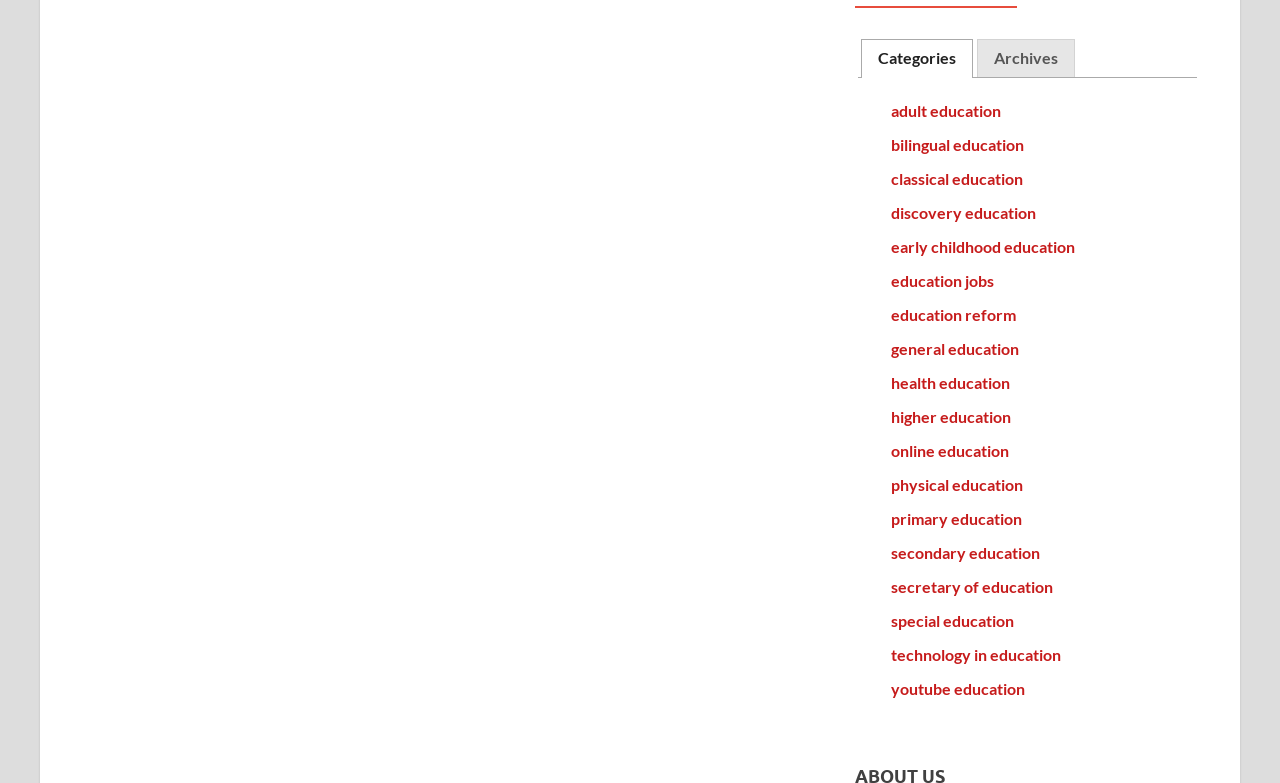What is the first category listed?
Carefully analyze the image and provide a thorough answer to the question.

The first category listed is 'adult education' which can be found in the 'Categories' tabpanel, specifically at the top of the list of links.